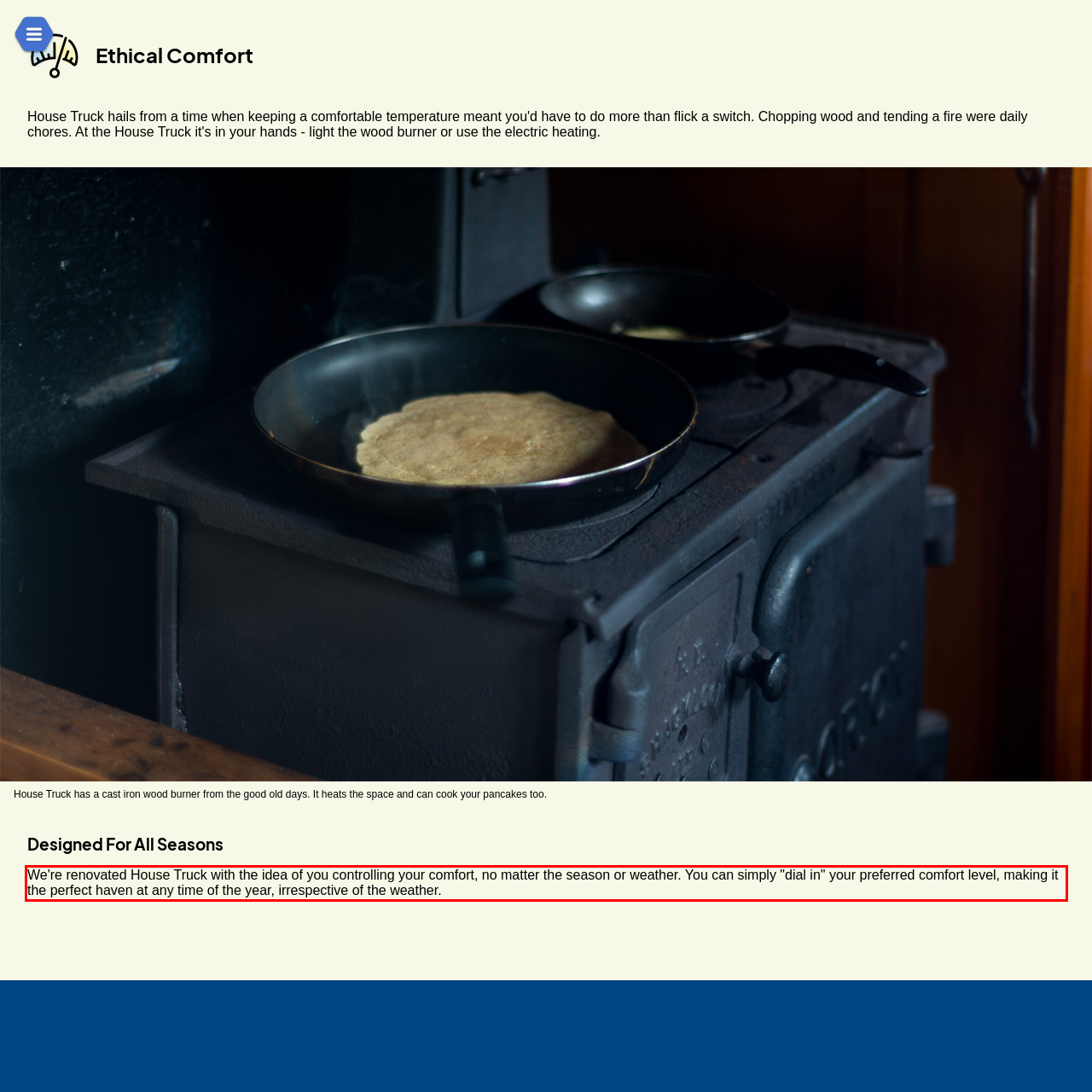Please look at the webpage screenshot and extract the text enclosed by the red bounding box.

We're renovated House Truck with the idea of you controlling your comfort, no matter the season or weather. You can simply "dial in" your preferred comfort level, making it the perfect haven at any time of the year, irrespective of the weather.